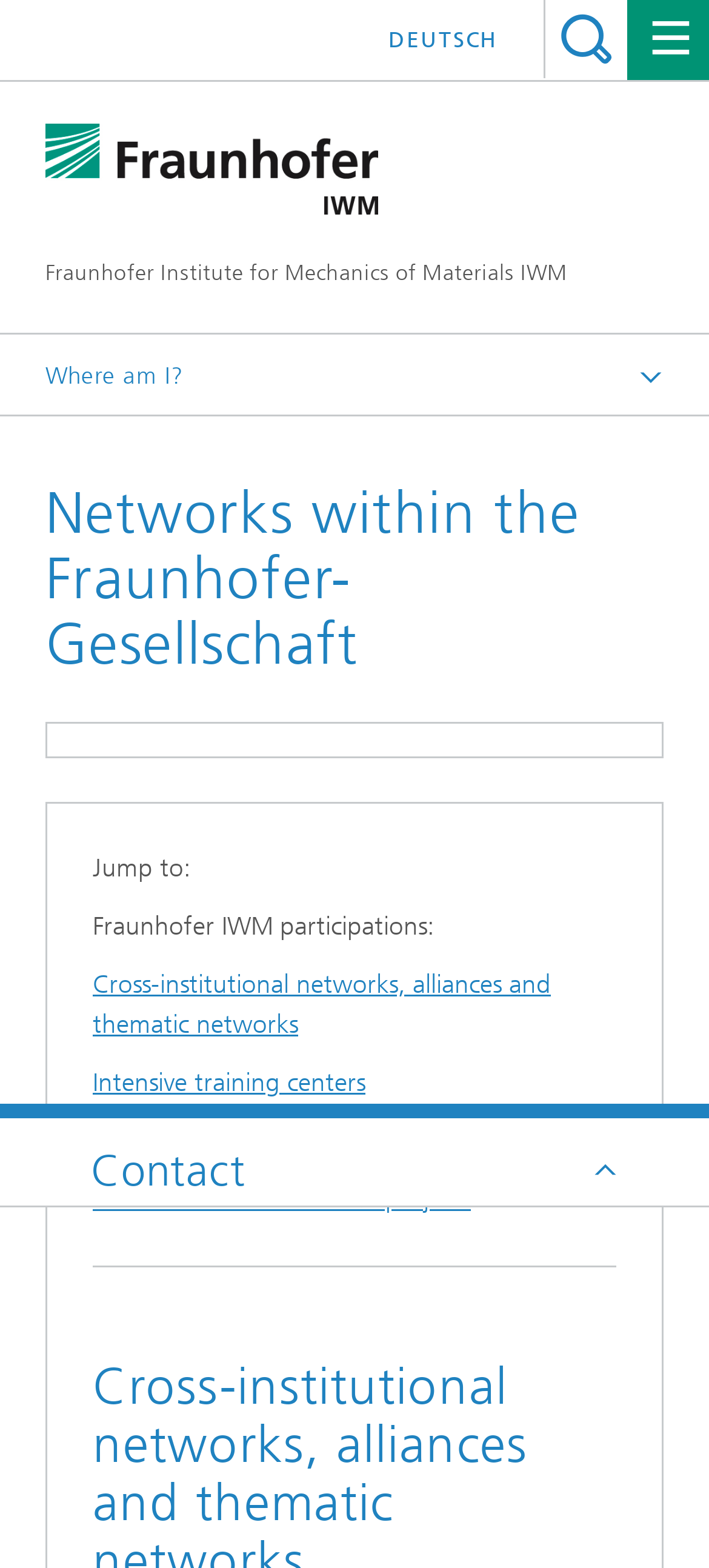Locate the bounding box coordinates of the segment that needs to be clicked to meet this instruction: "search for something".

[0.769, 0.0, 0.885, 0.05]